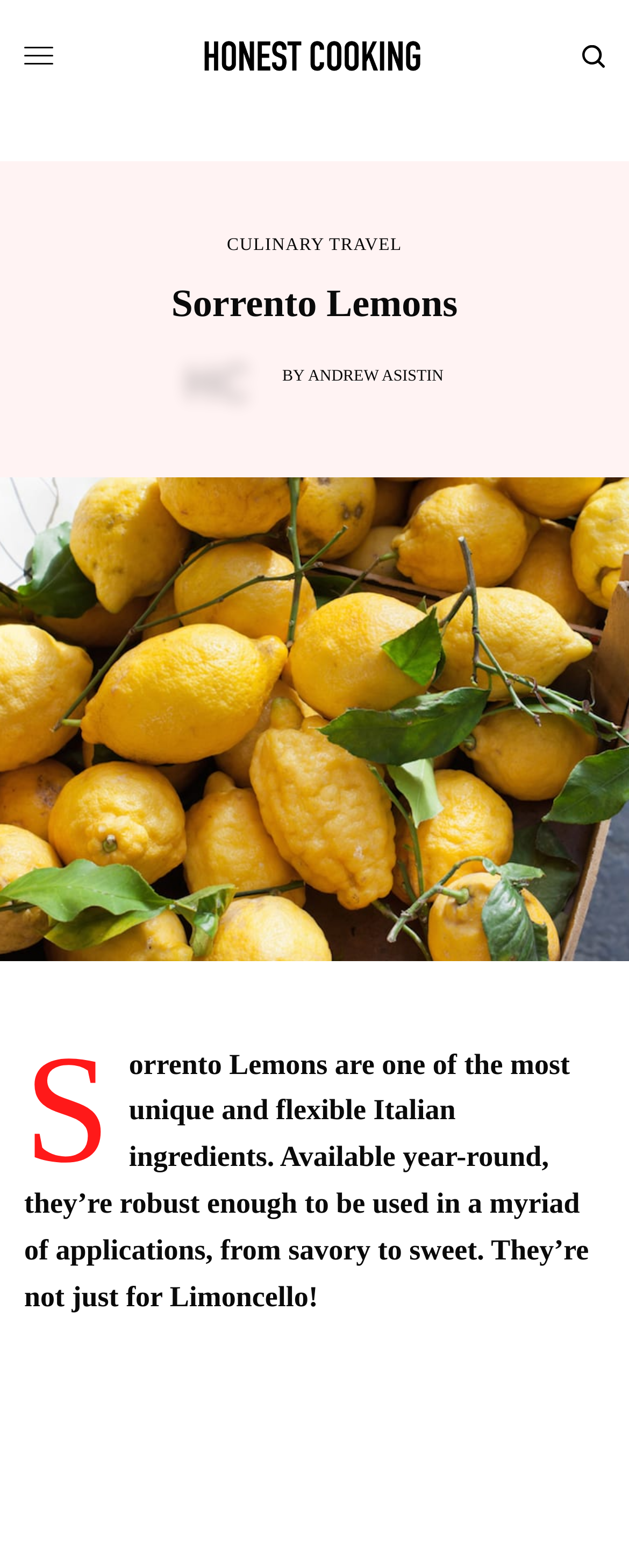Who is the author of the article?
Could you answer the question in a detailed manner, providing as much information as possible?

I identified the author by looking at the link element with the text 'ANDREW ASISTIN' below the heading, which suggests that it is the author's name.